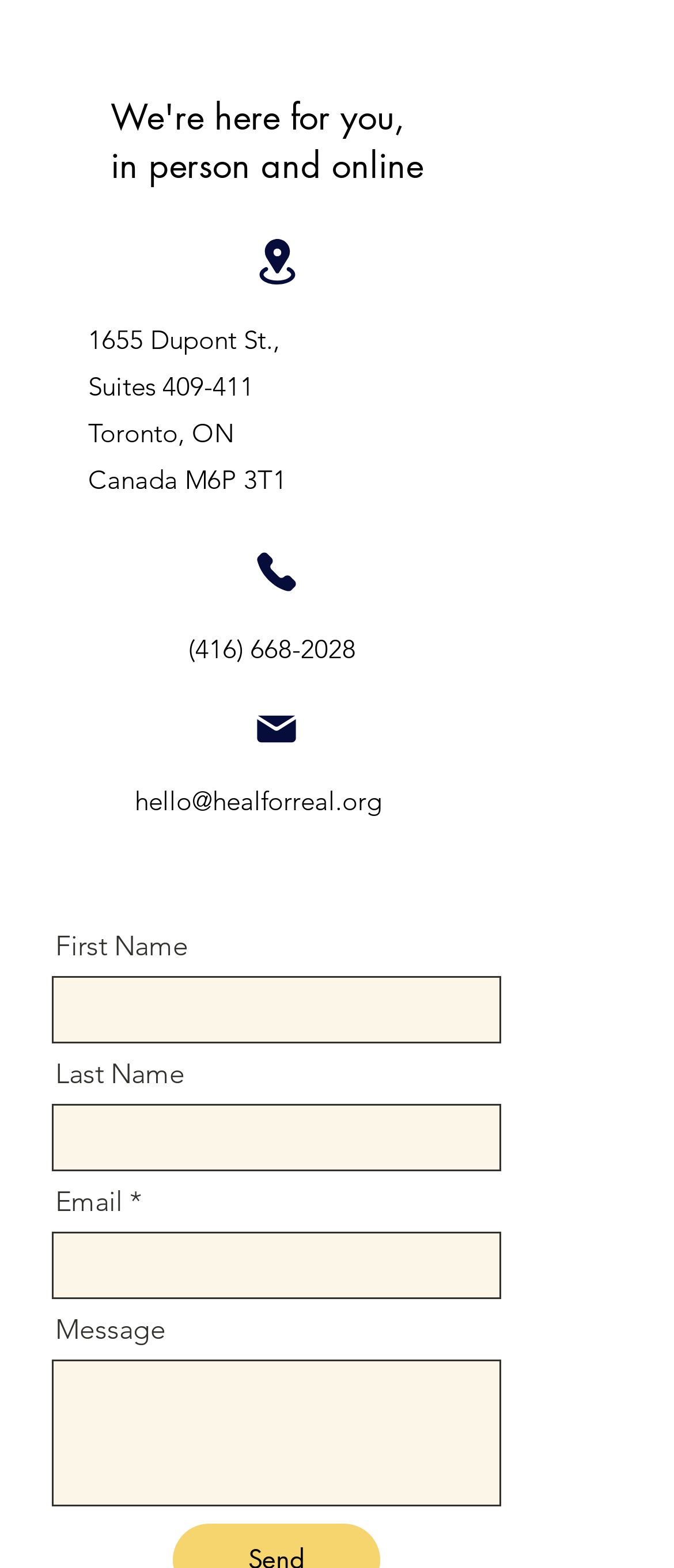What is the purpose of the textbox with the label 'Email'?
Provide a one-word or short-phrase answer based on the image.

To input email address